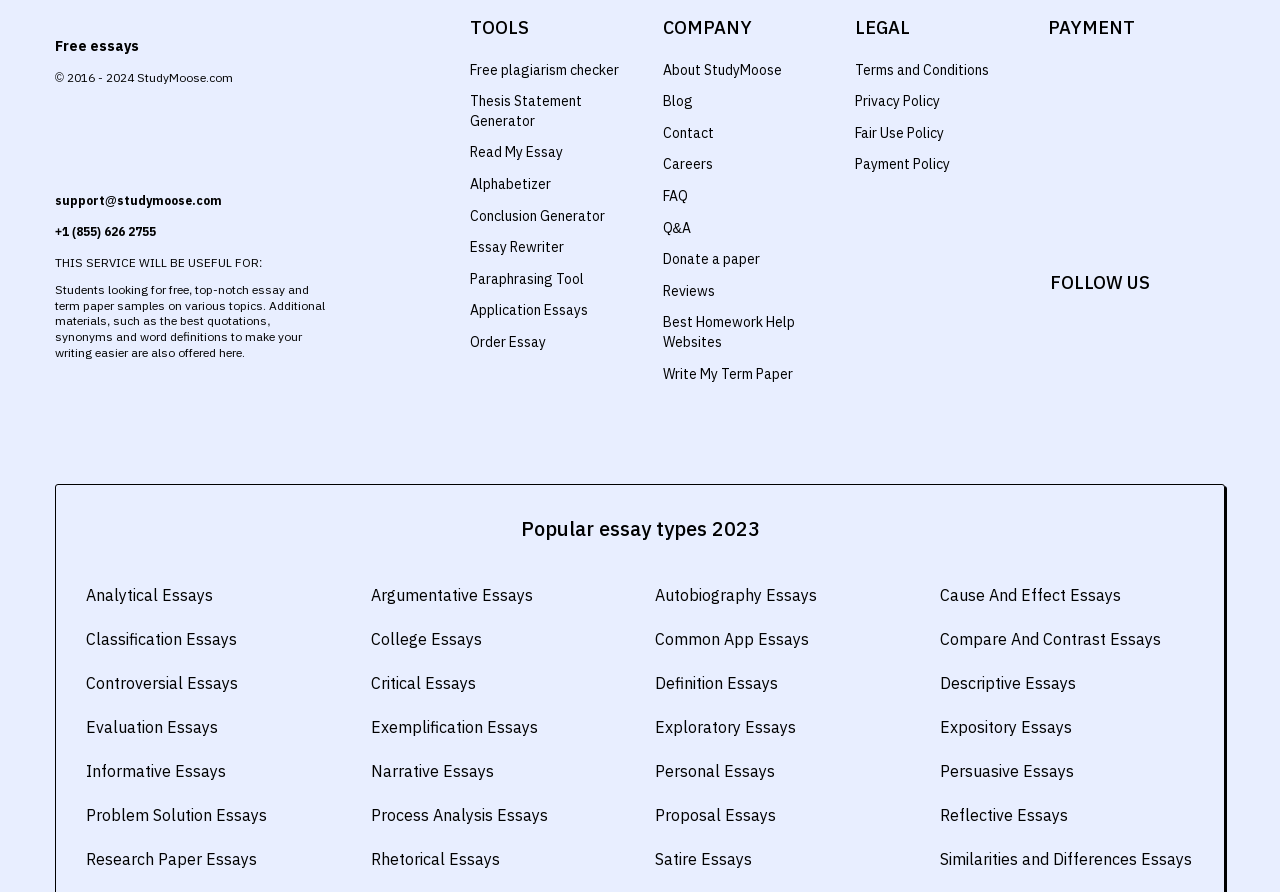Locate the bounding box of the user interface element based on this description: "Fair Use Policy".

[0.668, 0.139, 0.738, 0.159]